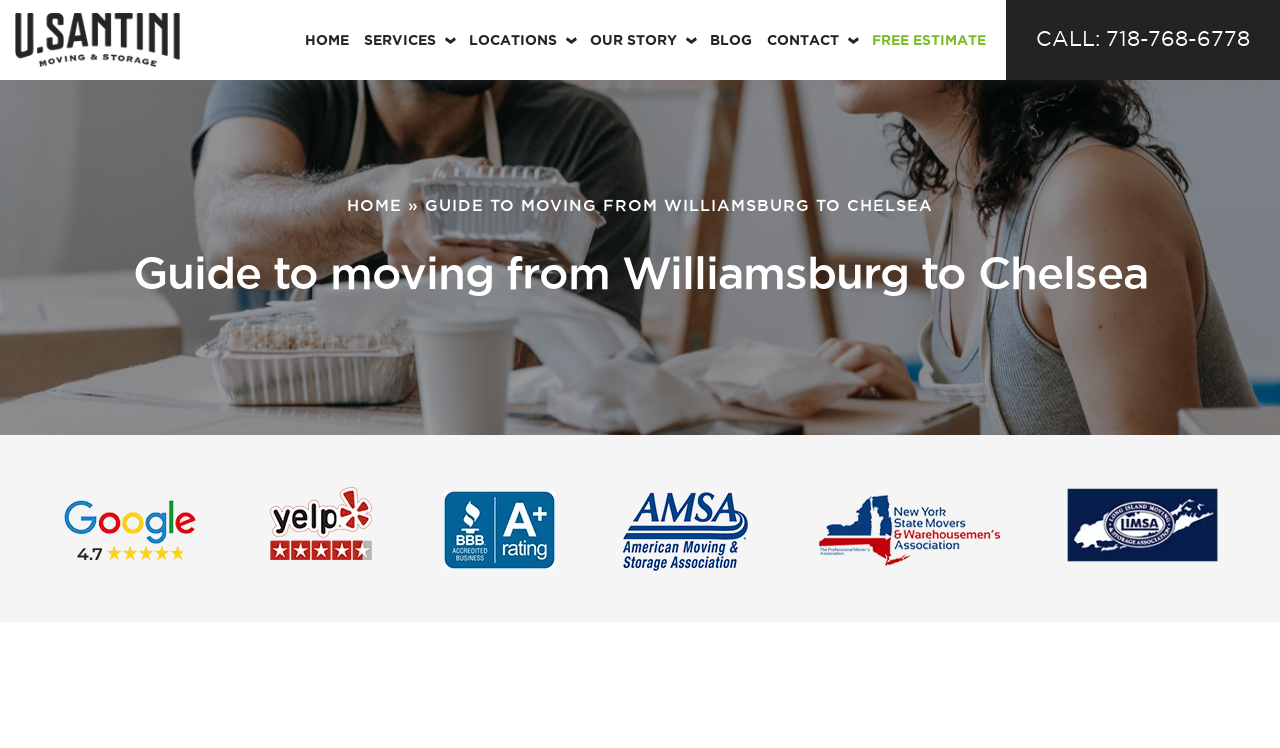Determine the bounding box coordinates for the area that needs to be clicked to fulfill this task: "Visit the 'SERVICES' page". The coordinates must be given as four float numbers between 0 and 1, i.e., [left, top, right, bottom].

[0.284, 0.015, 0.341, 0.09]